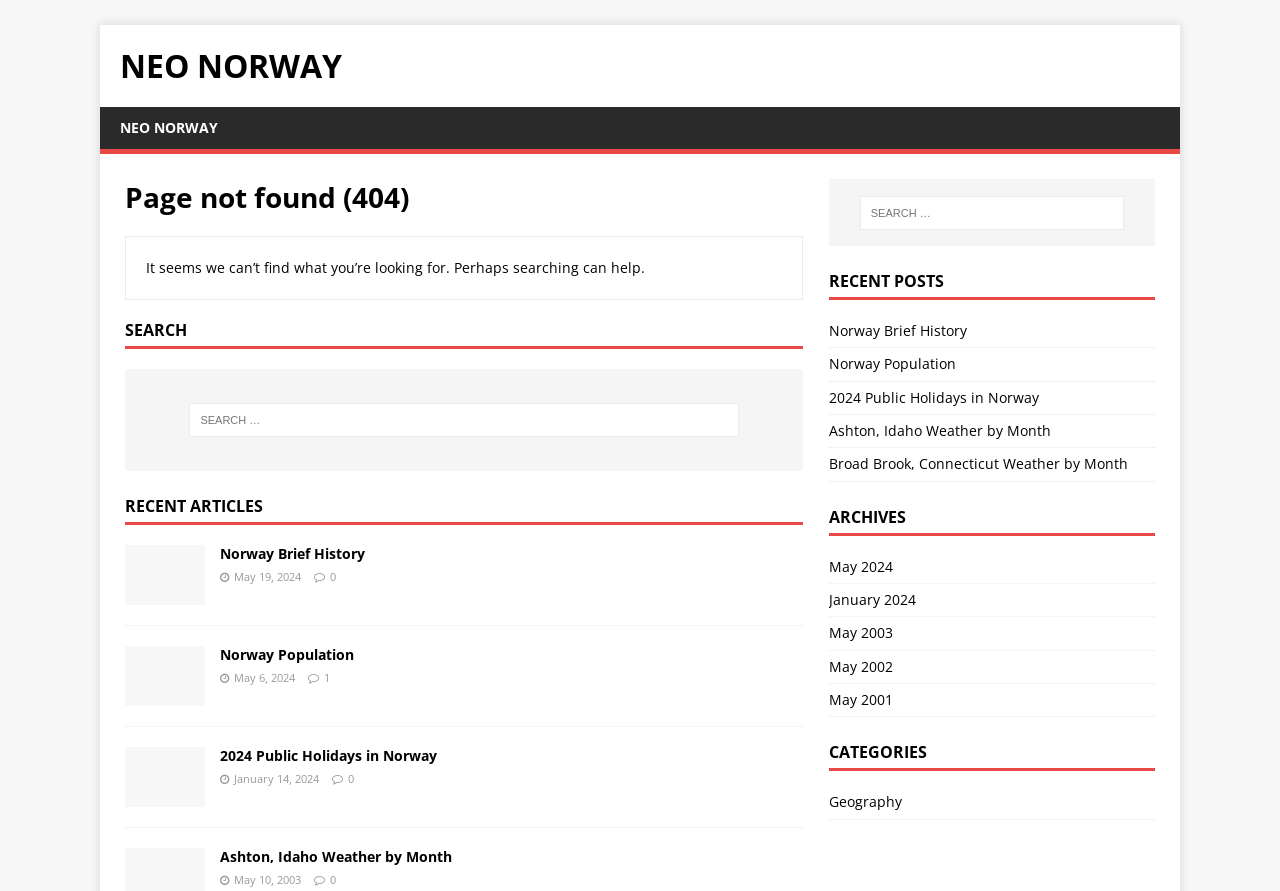What is the main purpose of the search bar?
Please ensure your answer to the question is detailed and covers all necessary aspects.

The search bar is a prominent element on the webpage, and its purpose is to allow users to search for specific content within the website. This is evident from the 'Search for:' label next to the search box, which indicates that users can input keywords to find relevant results.